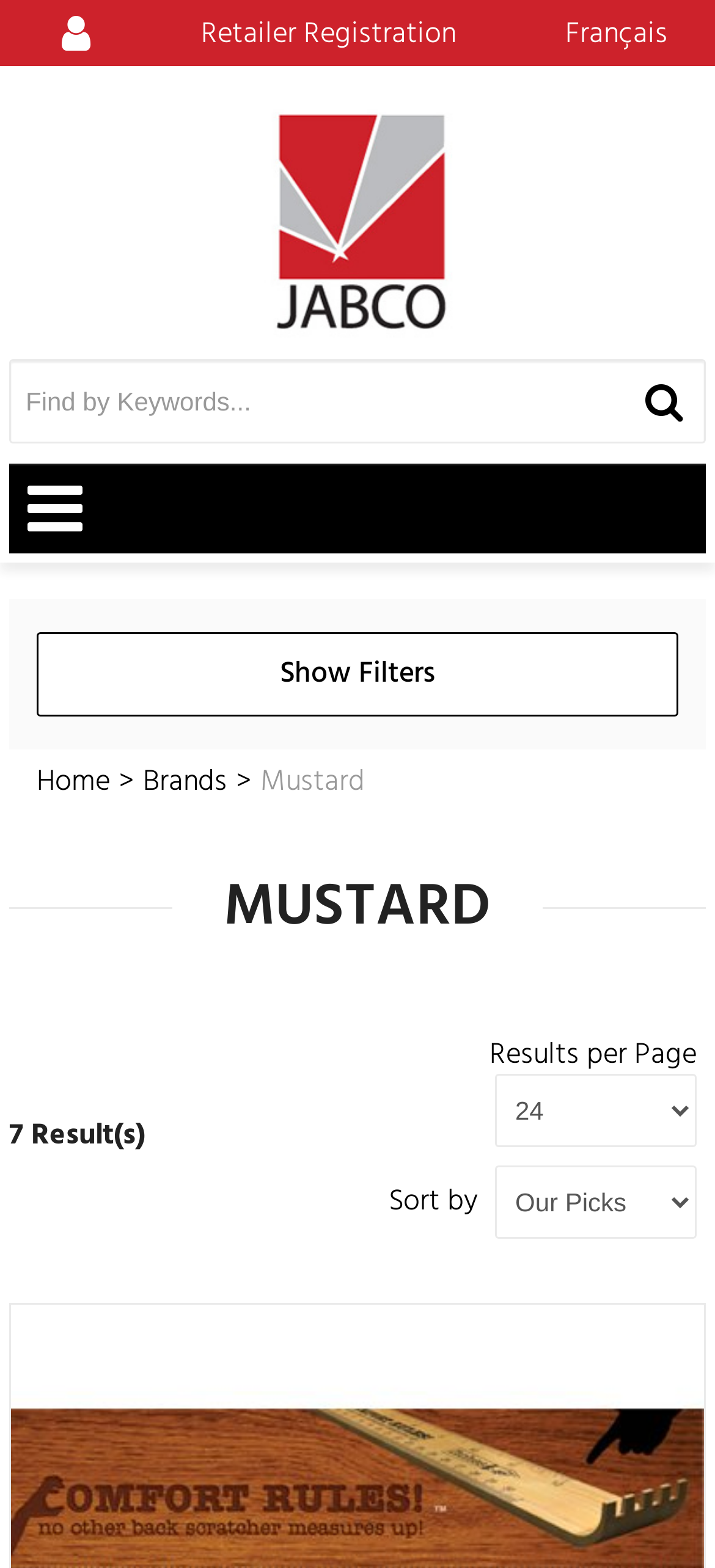Given the description "cancerhugs", provide the bounding box coordinates of the corresponding UI element.

None